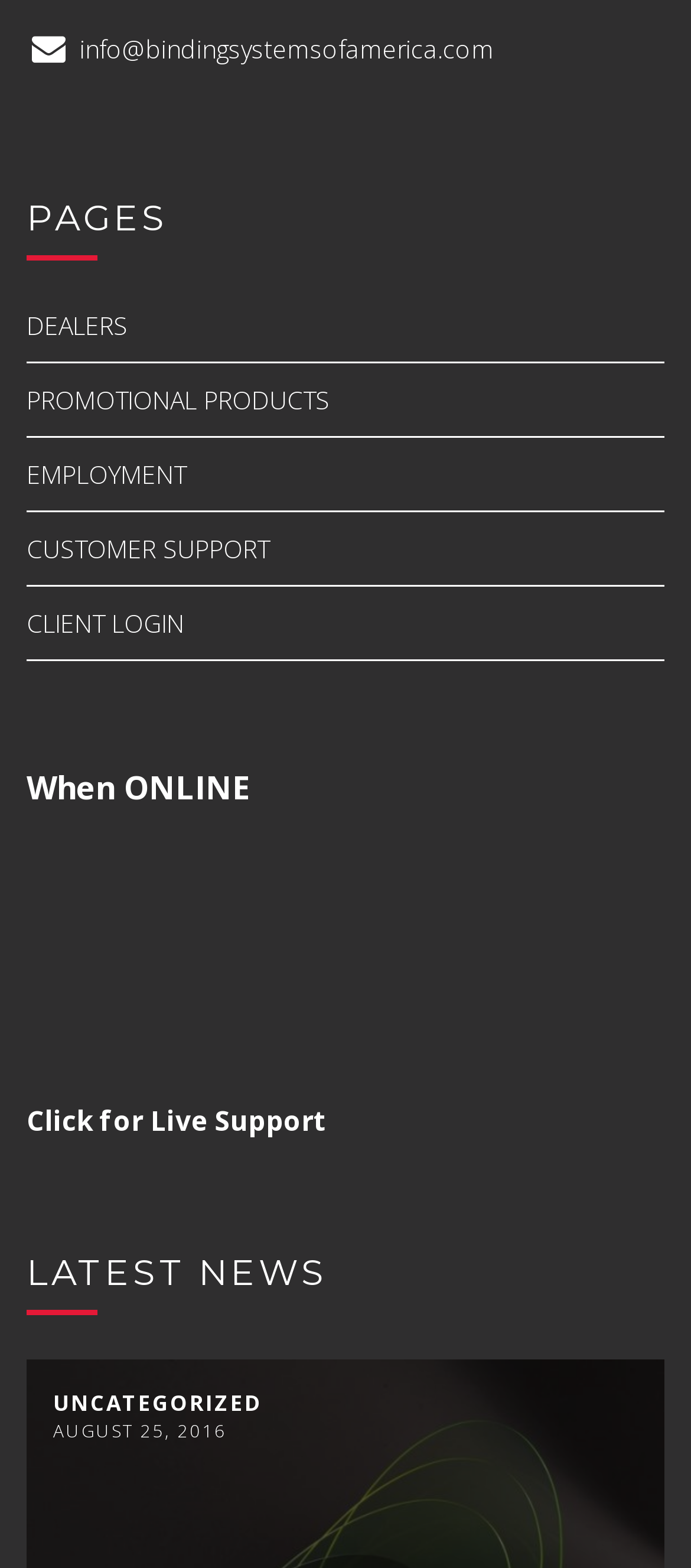Identify the bounding box coordinates for the UI element described by the following text: "CUSTOMER SUPPORT". Provide the coordinates as four float numbers between 0 and 1, in the format [left, top, right, bottom].

[0.038, 0.326, 0.962, 0.374]